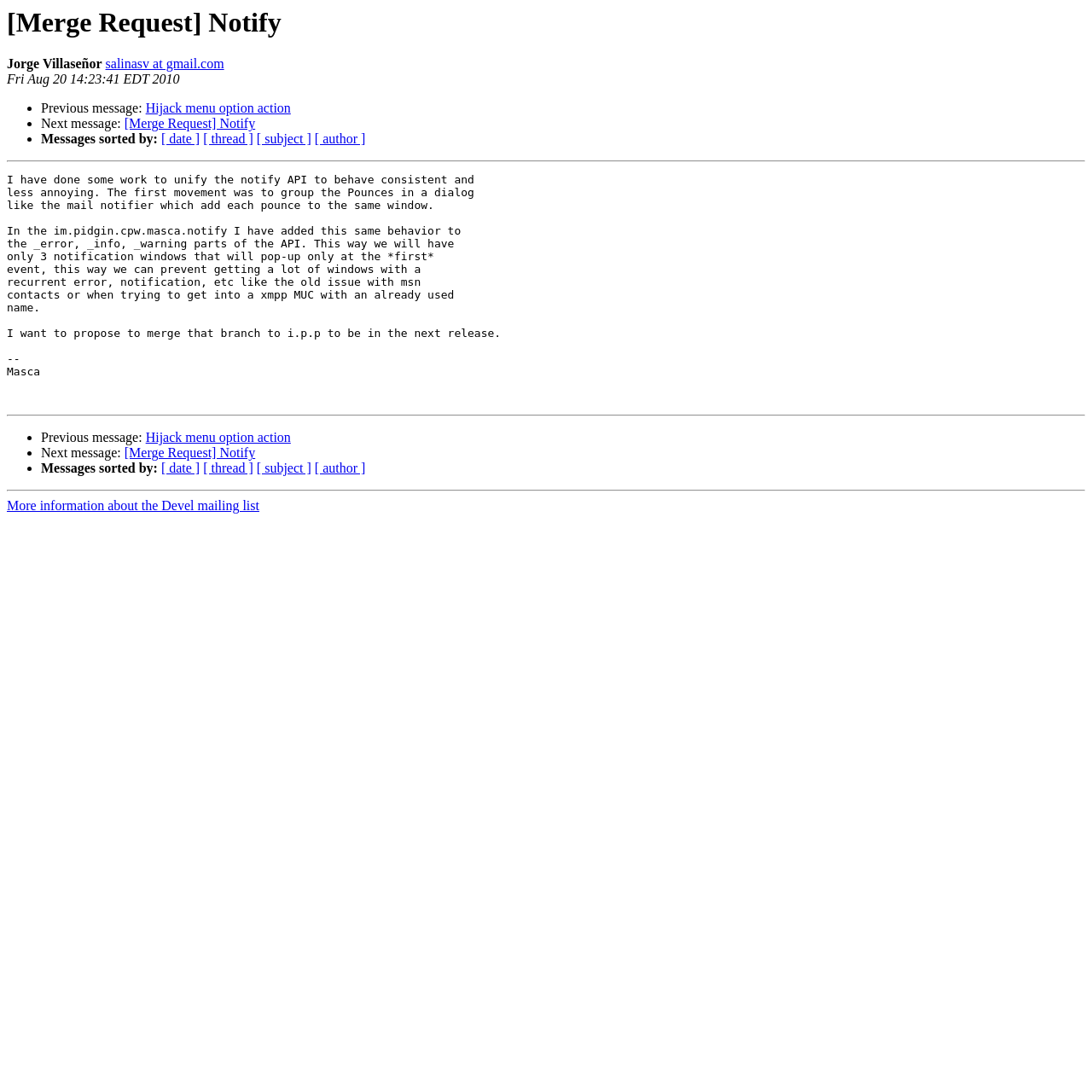Please find the bounding box coordinates for the clickable element needed to perform this instruction: "Go to Deutsche Filmakademie's Facebook page".

None